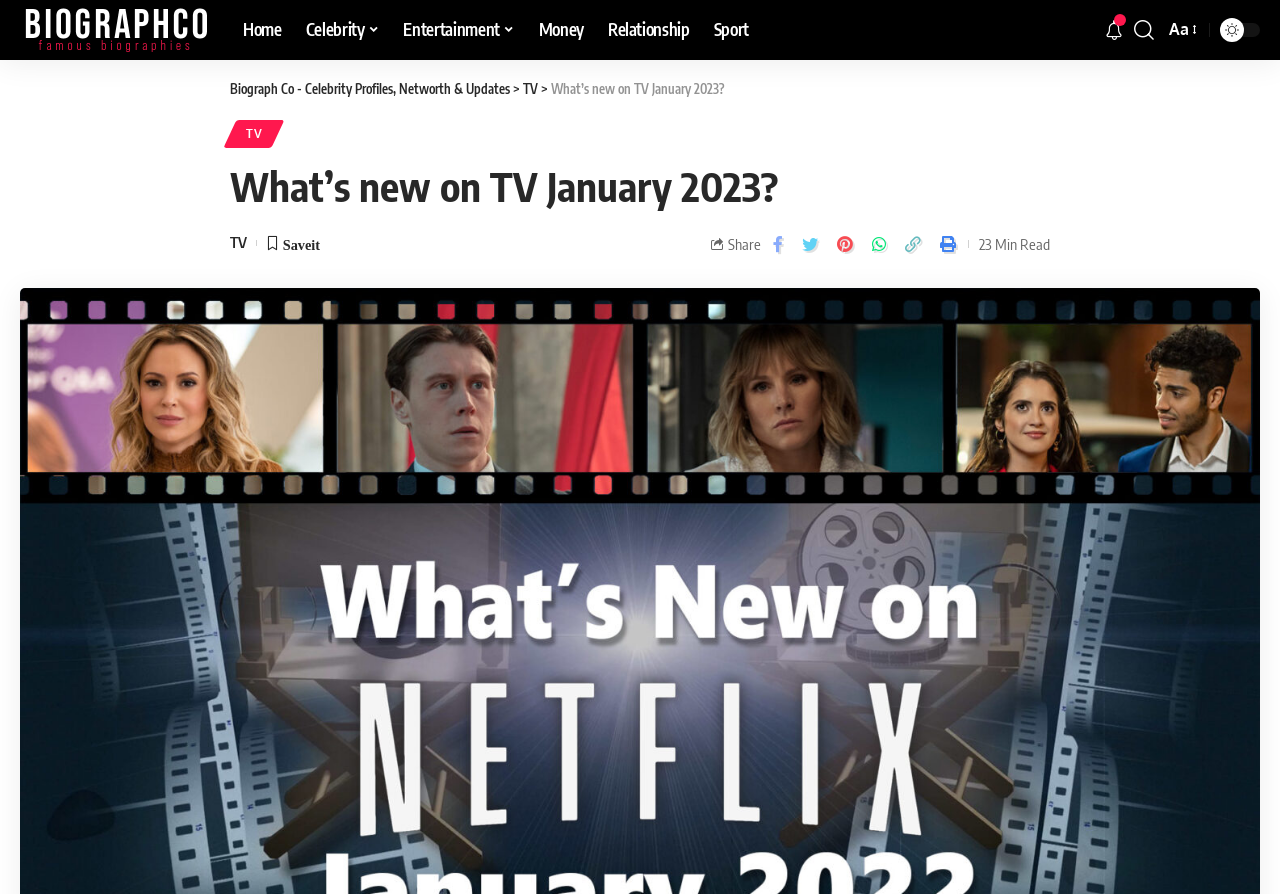What is the current month being discussed?
Based on the visual content, answer with a single word or a brief phrase.

January 2023